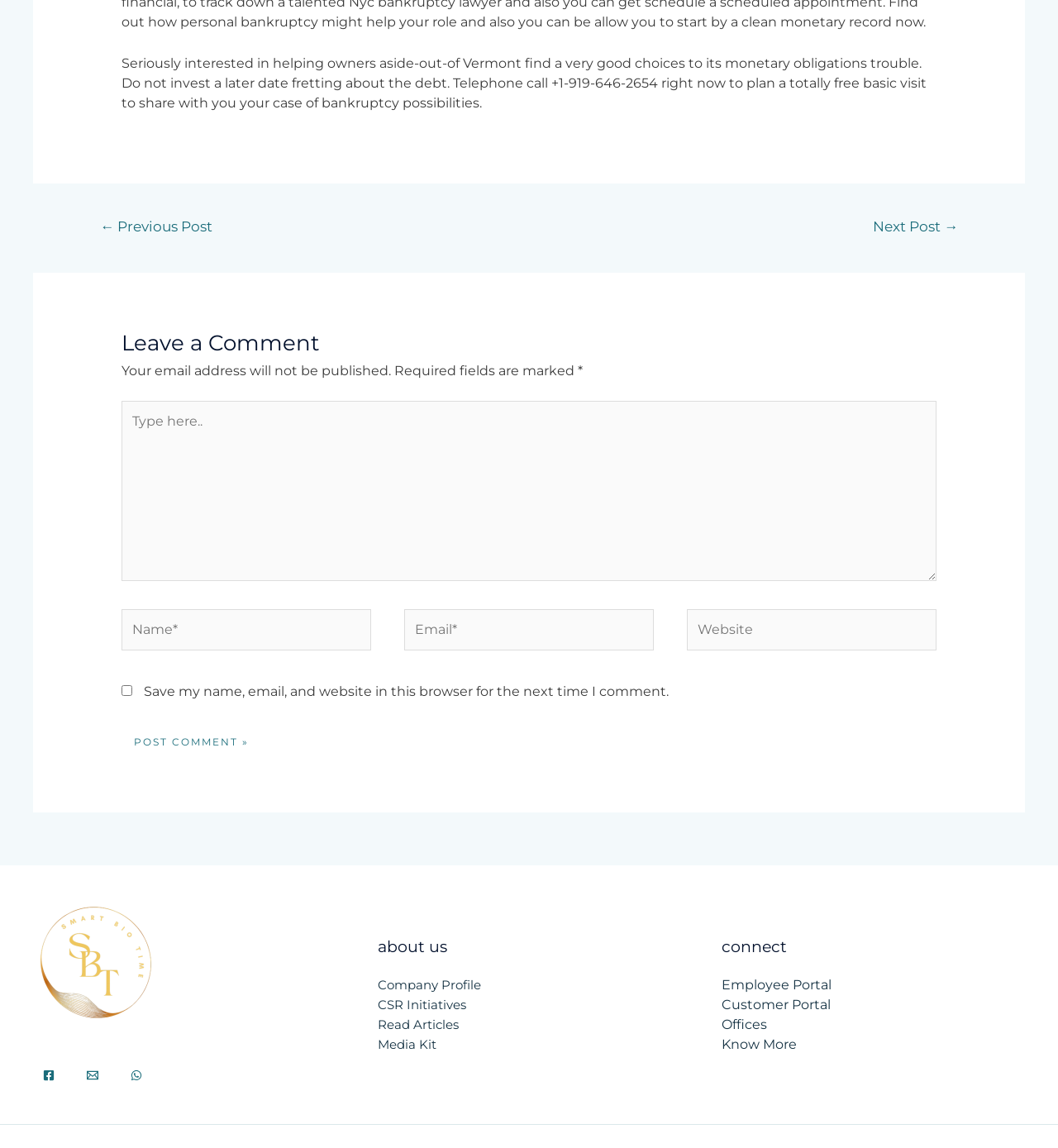What is the phone number to plan a free basic visit?
Give a comprehensive and detailed explanation for the question.

The phone number can be found in the static text element at the top of the page, which says 'Telephone call +1-919-646-2654 right now to plan a totally free basic visit to share with you your case of bankruptcy possibilities.'